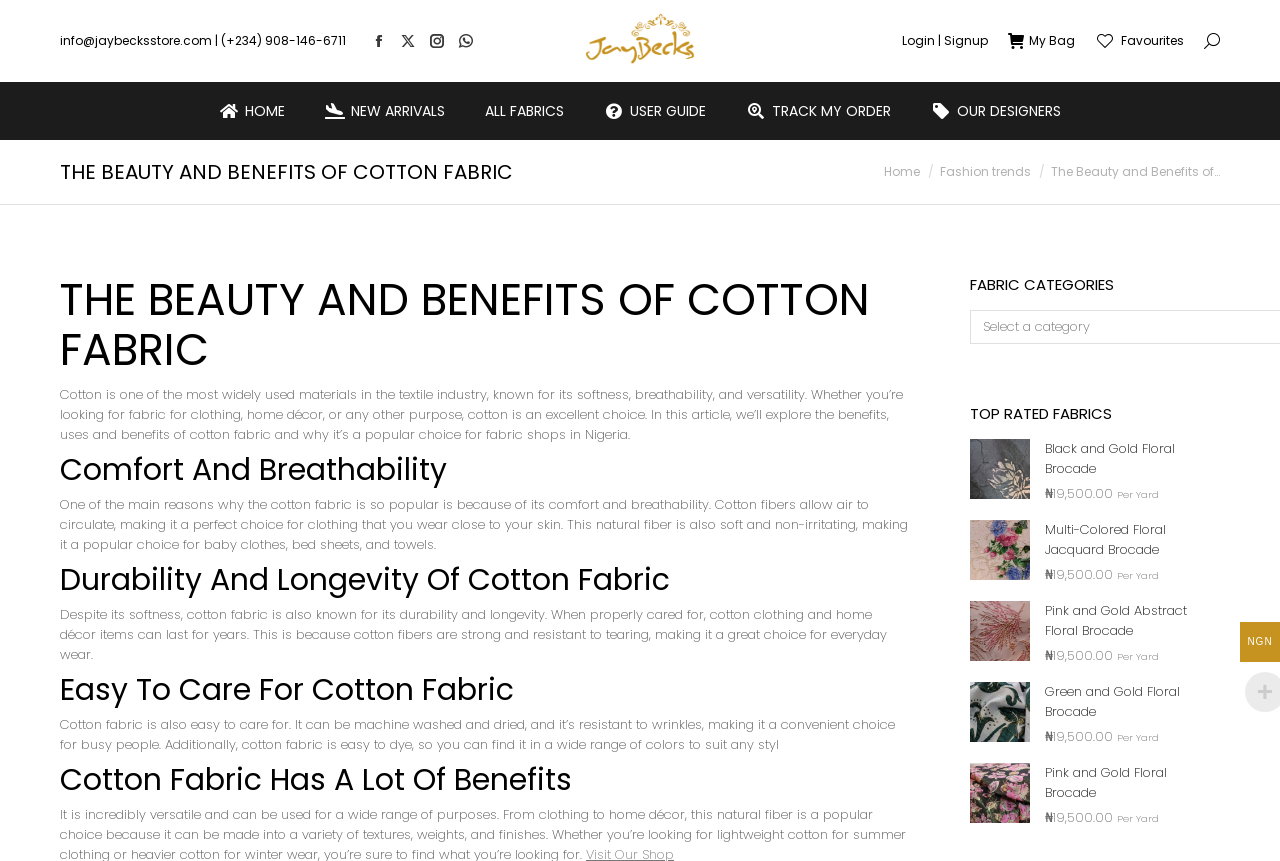Please specify the bounding box coordinates of the element that should be clicked to execute the given instruction: 'Contact the store through email'. Ensure the coordinates are four float numbers between 0 and 1, expressed as [left, top, right, bottom].

[0.047, 0.037, 0.166, 0.057]